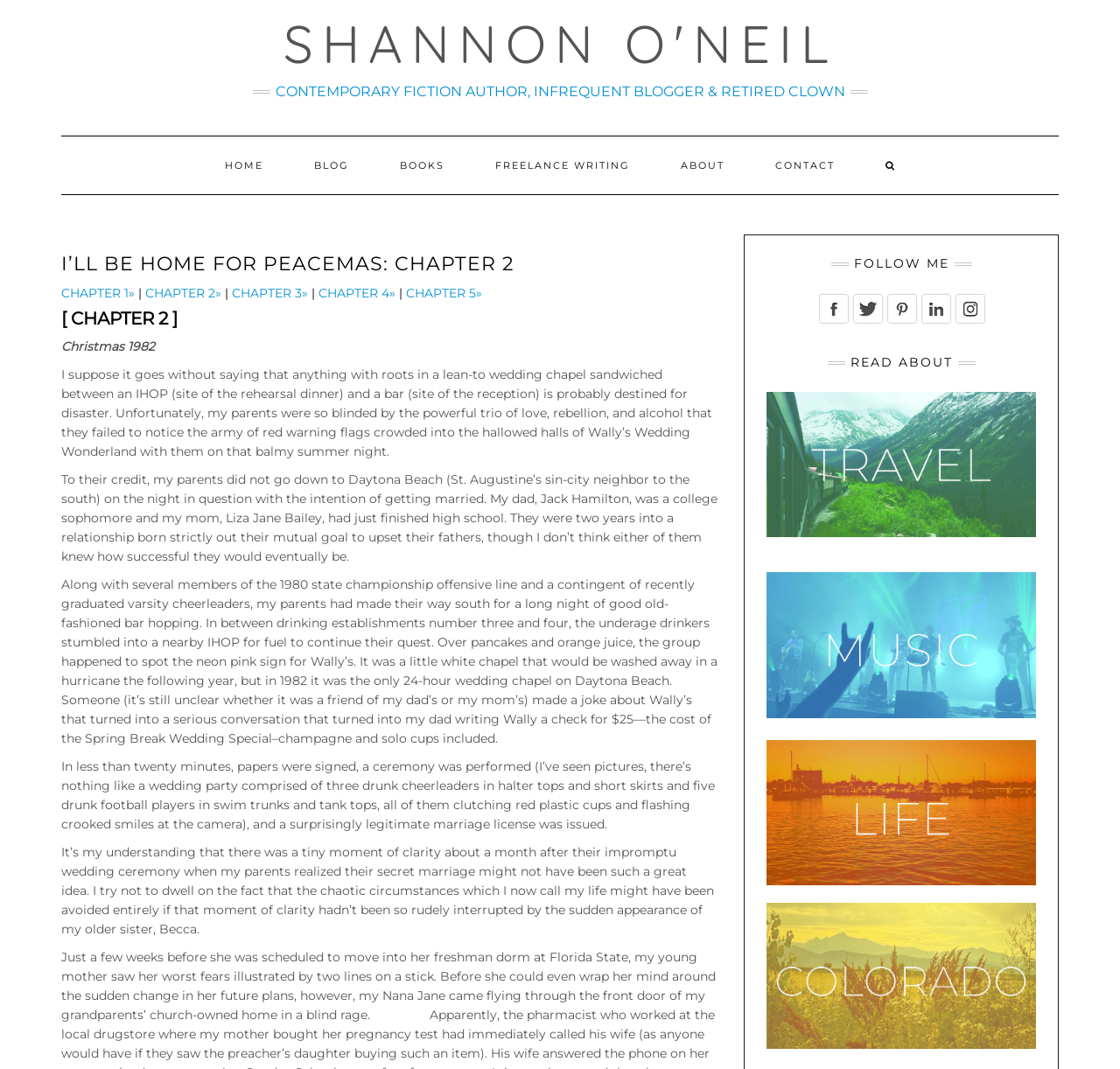Find the bounding box coordinates of the element to click in order to complete the given instruction: "Read the 'CHAPTER 2' heading."

[0.055, 0.236, 0.641, 0.259]